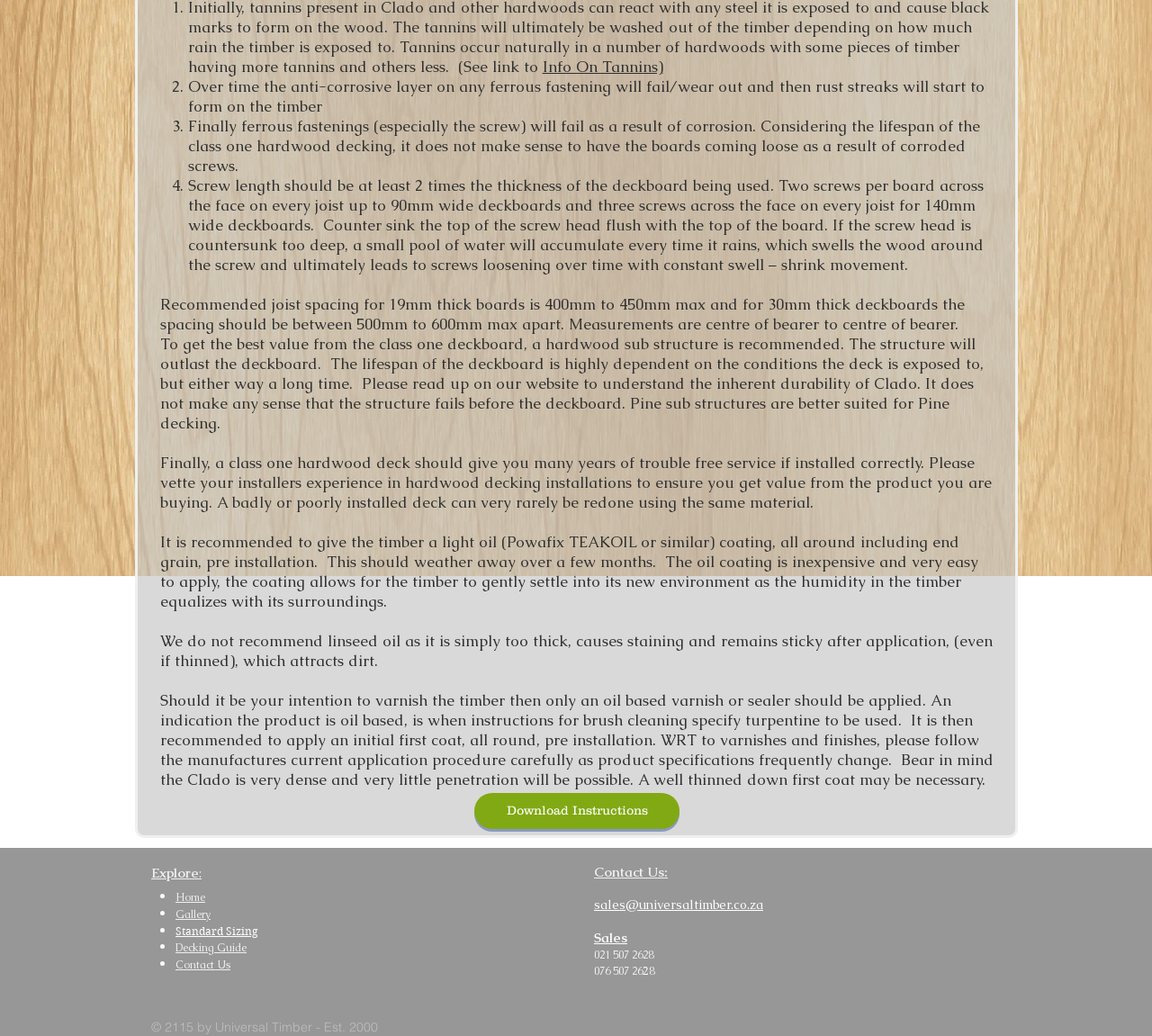Please determine the bounding box coordinates for the UI element described here. Use the format (top-left x, top-left y, bottom-right x, bottom-right y) with values bounded between 0 and 1: Info On Tannins)

[0.471, 0.055, 0.575, 0.074]